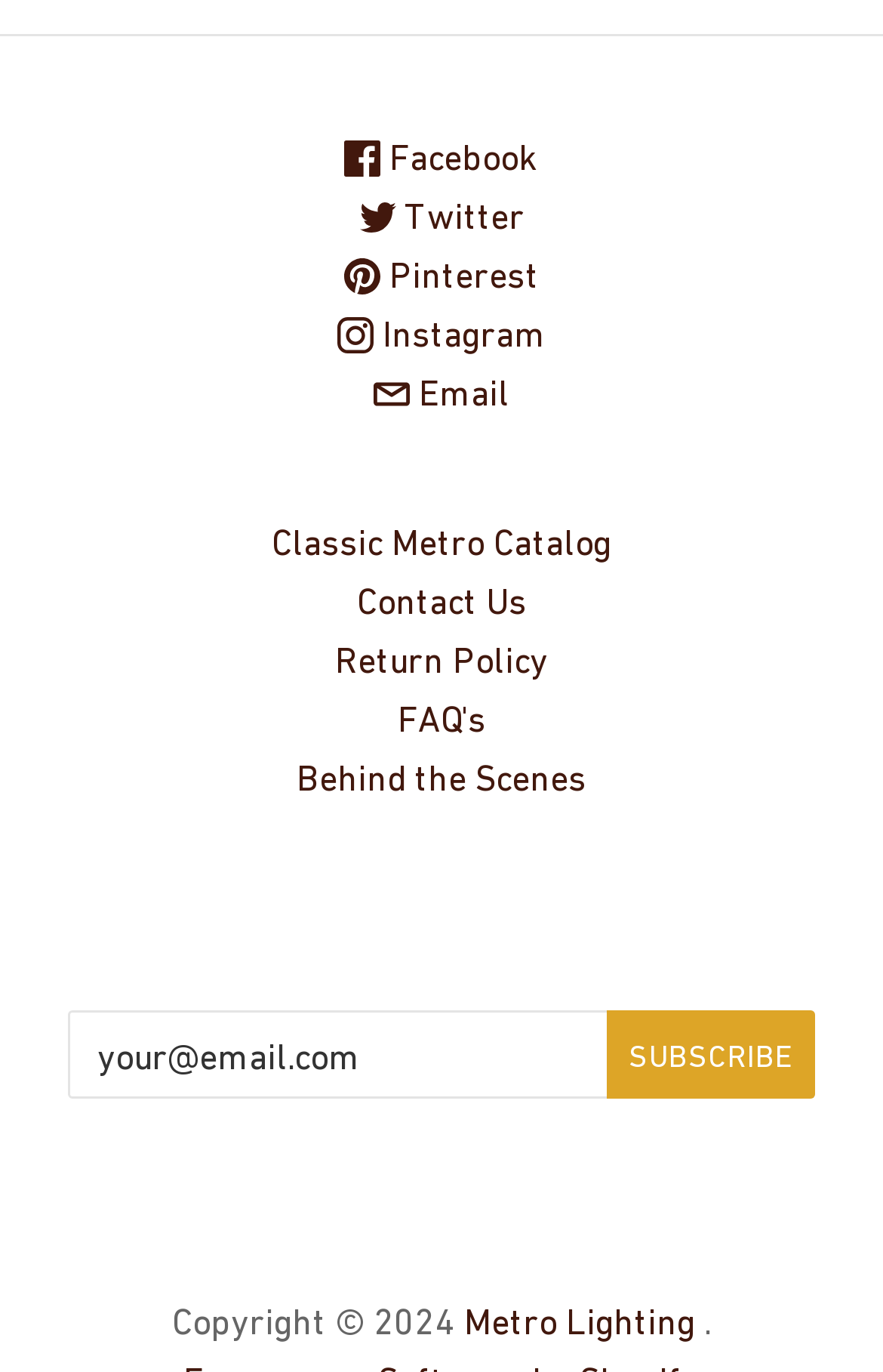How many social media links are available?
Answer the question using a single word or phrase, according to the image.

5